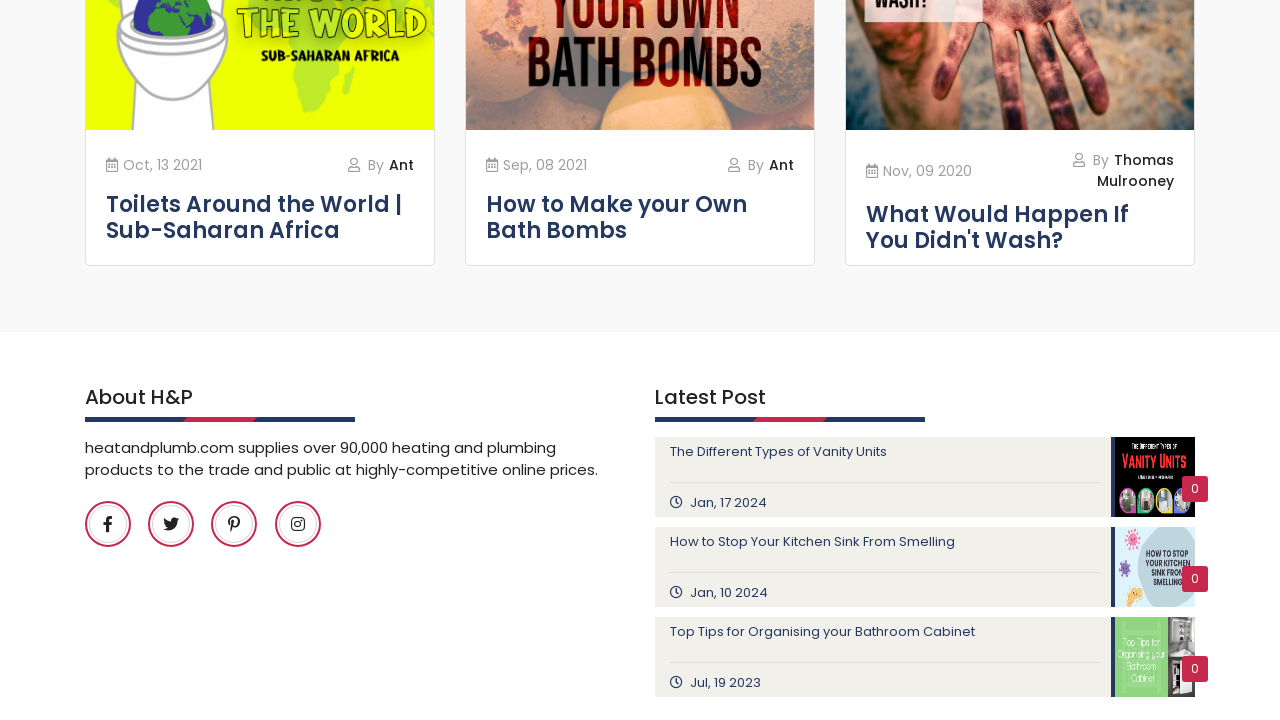Identify the bounding box coordinates of the clickable region required to complete the instruction: "View the latest post about the different types of vanity units". The coordinates should be given as four float numbers within the range of 0 and 1, i.e., [left, top, right, bottom].

[0.512, 0.607, 0.934, 0.718]